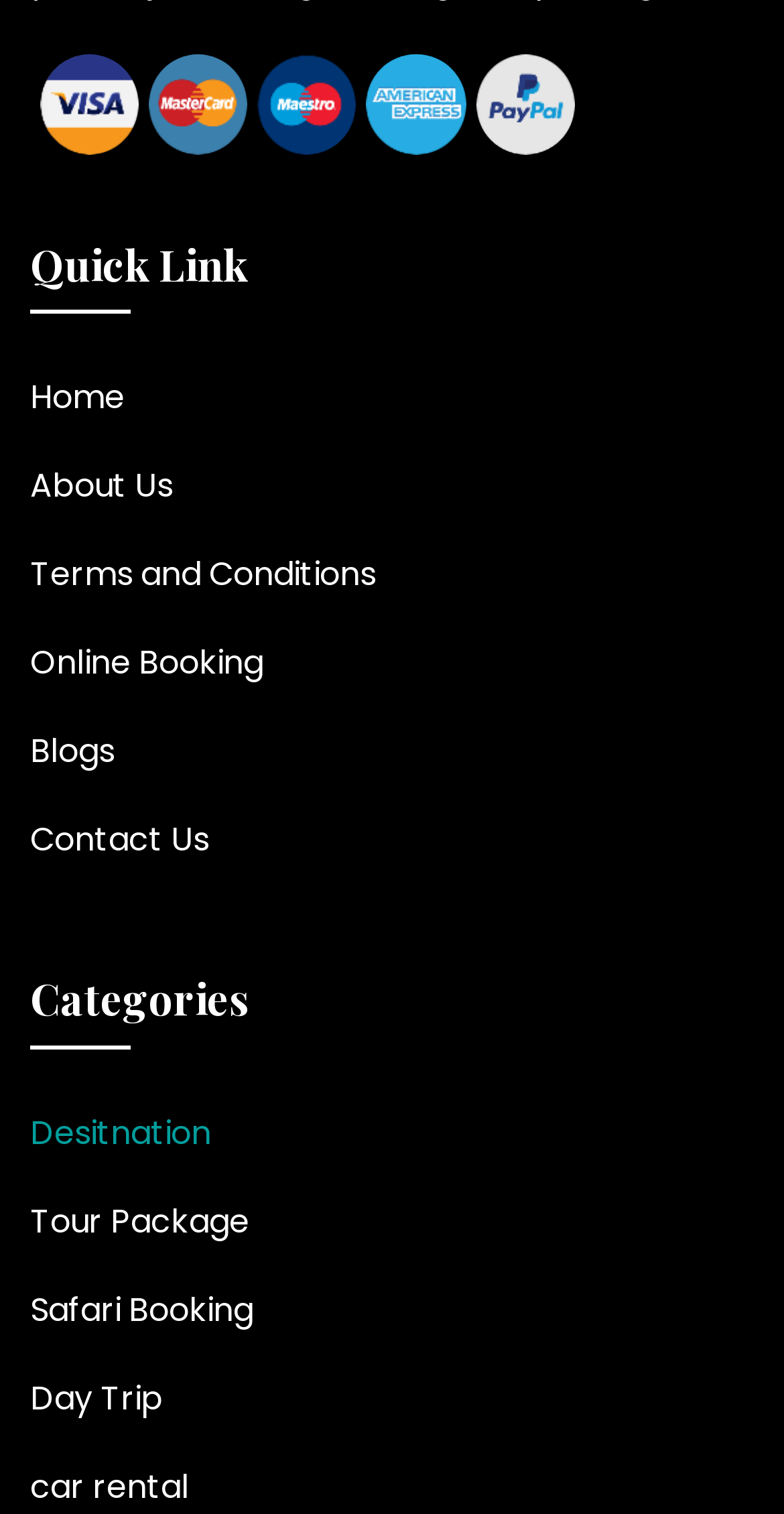Locate the bounding box coordinates of the element to click to perform the following action: 'Check Contact Us'. The coordinates should be given as four float values between 0 and 1, in the form of [left, top, right, bottom].

[0.038, 0.539, 0.267, 0.57]